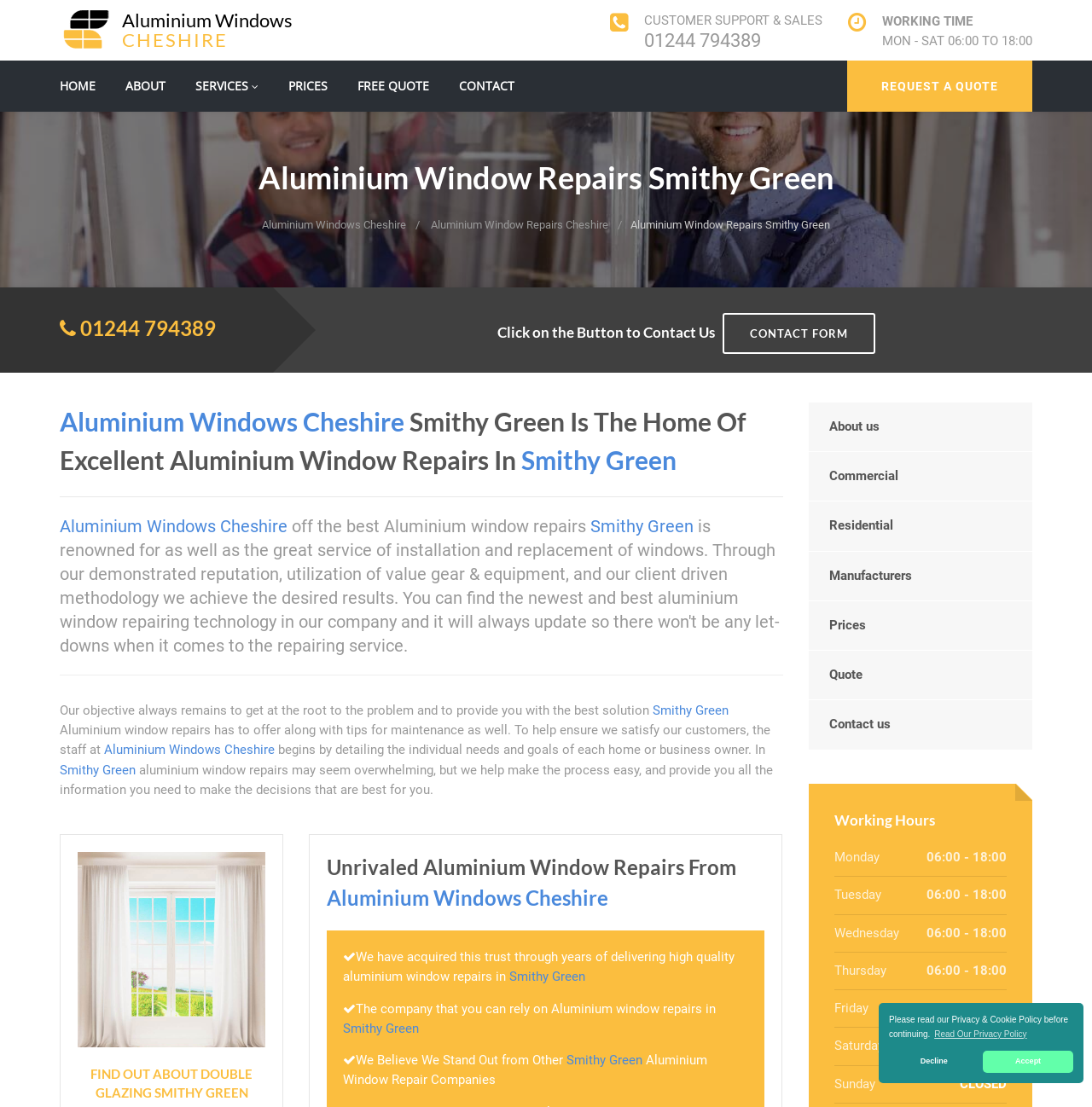Identify the bounding box coordinates for the element that needs to be clicked to fulfill this instruction: "Click on the 'HOME' link". Provide the coordinates in the format of four float numbers between 0 and 1: [left, top, right, bottom].

[0.055, 0.054, 0.088, 0.101]